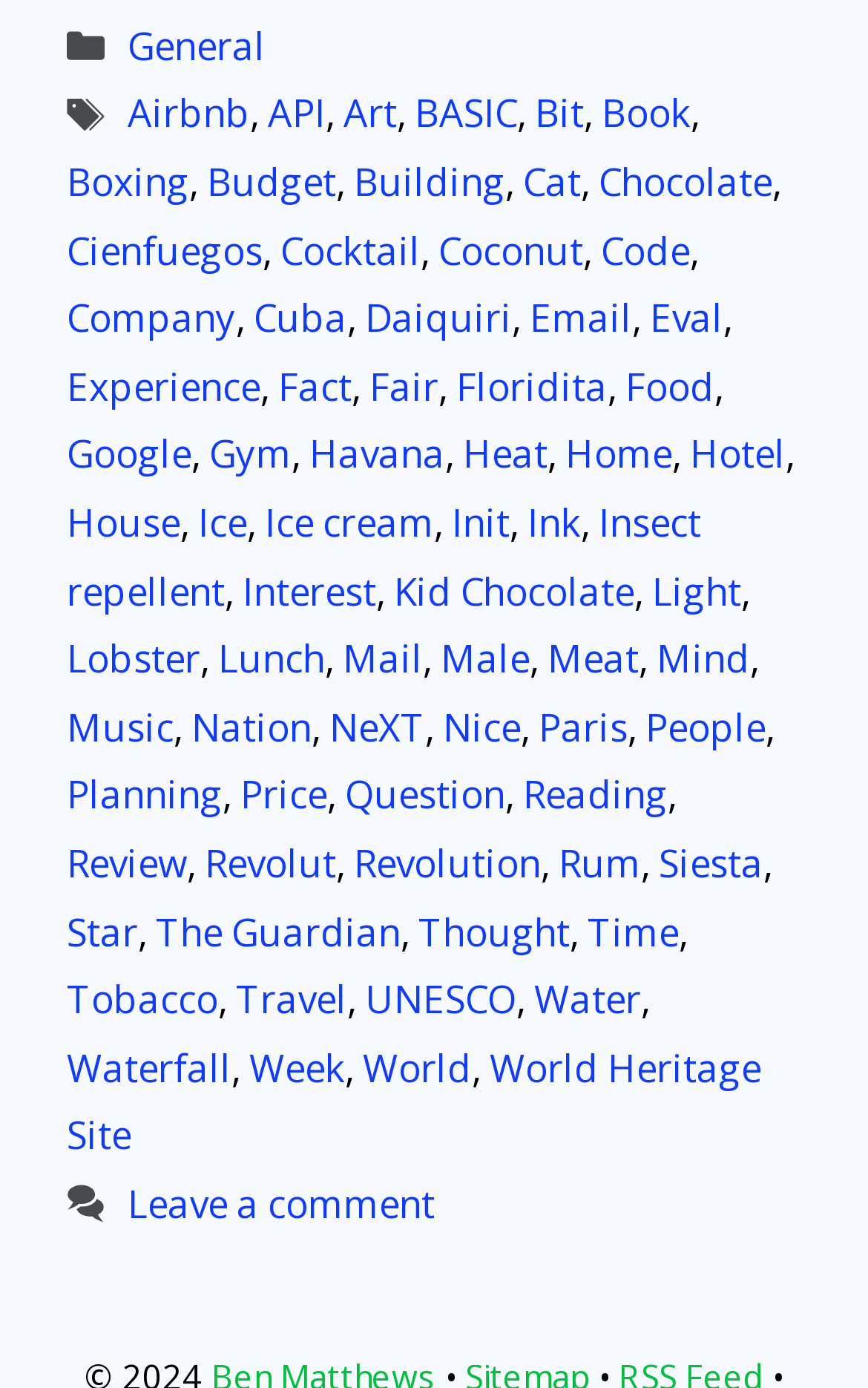Respond with a single word or phrase:
How many links are there in the footer section?

39